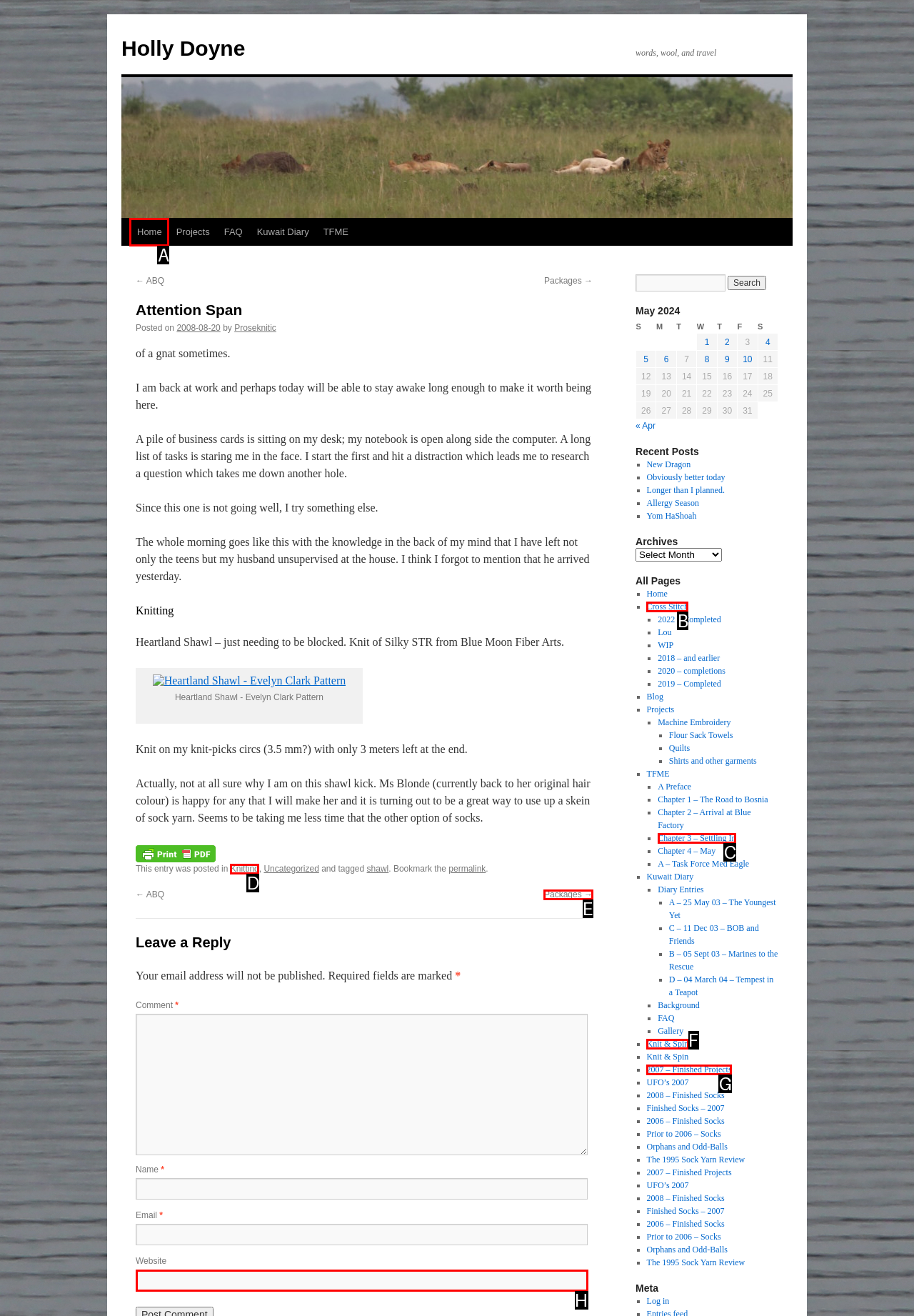Which option should be clicked to complete this task: Click on the 'Program' link
Reply with the letter of the correct choice from the given choices.

None